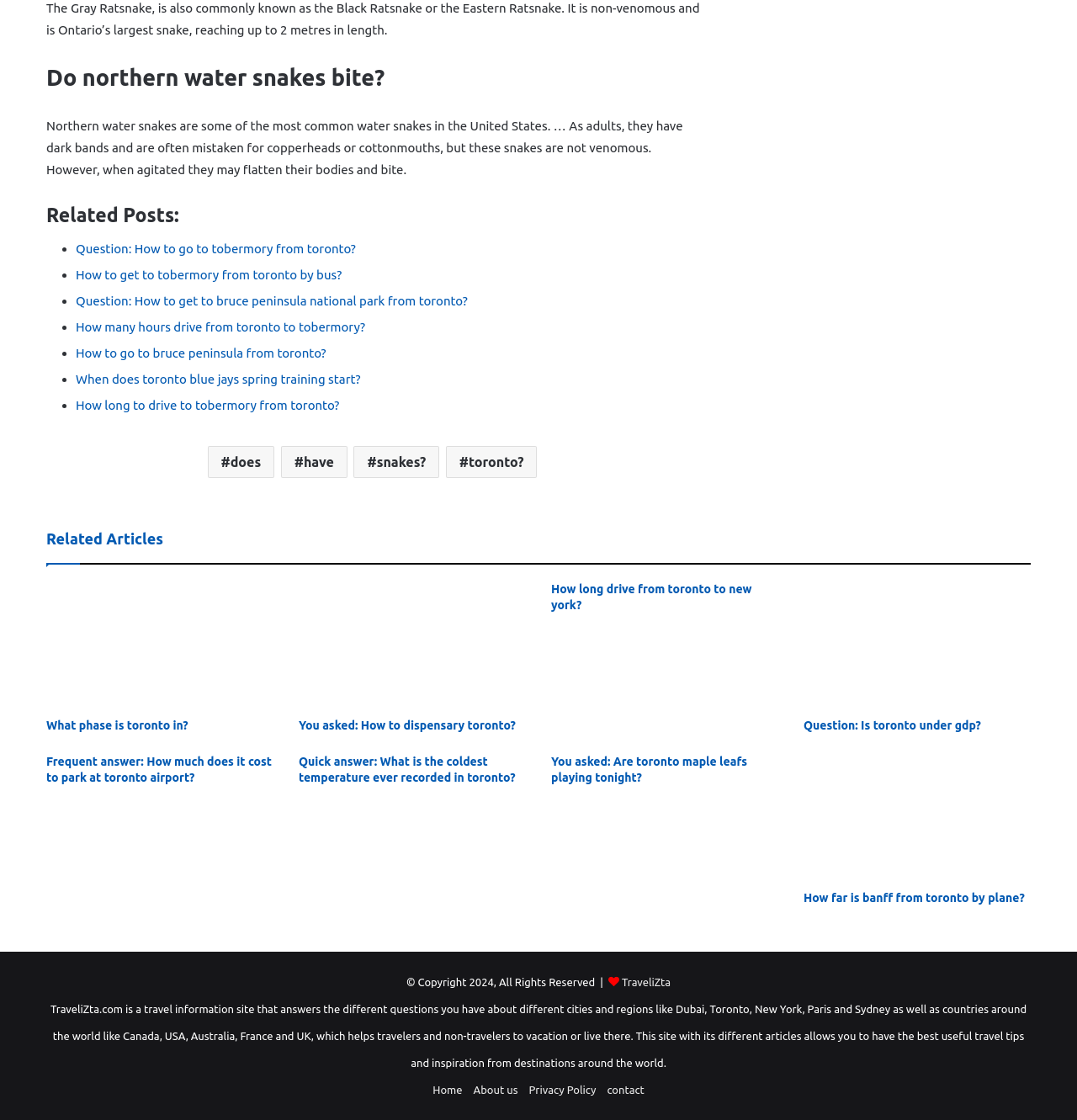Locate the bounding box of the UI element with the following description: "Privacy Policy".

[0.491, 0.968, 0.553, 0.978]